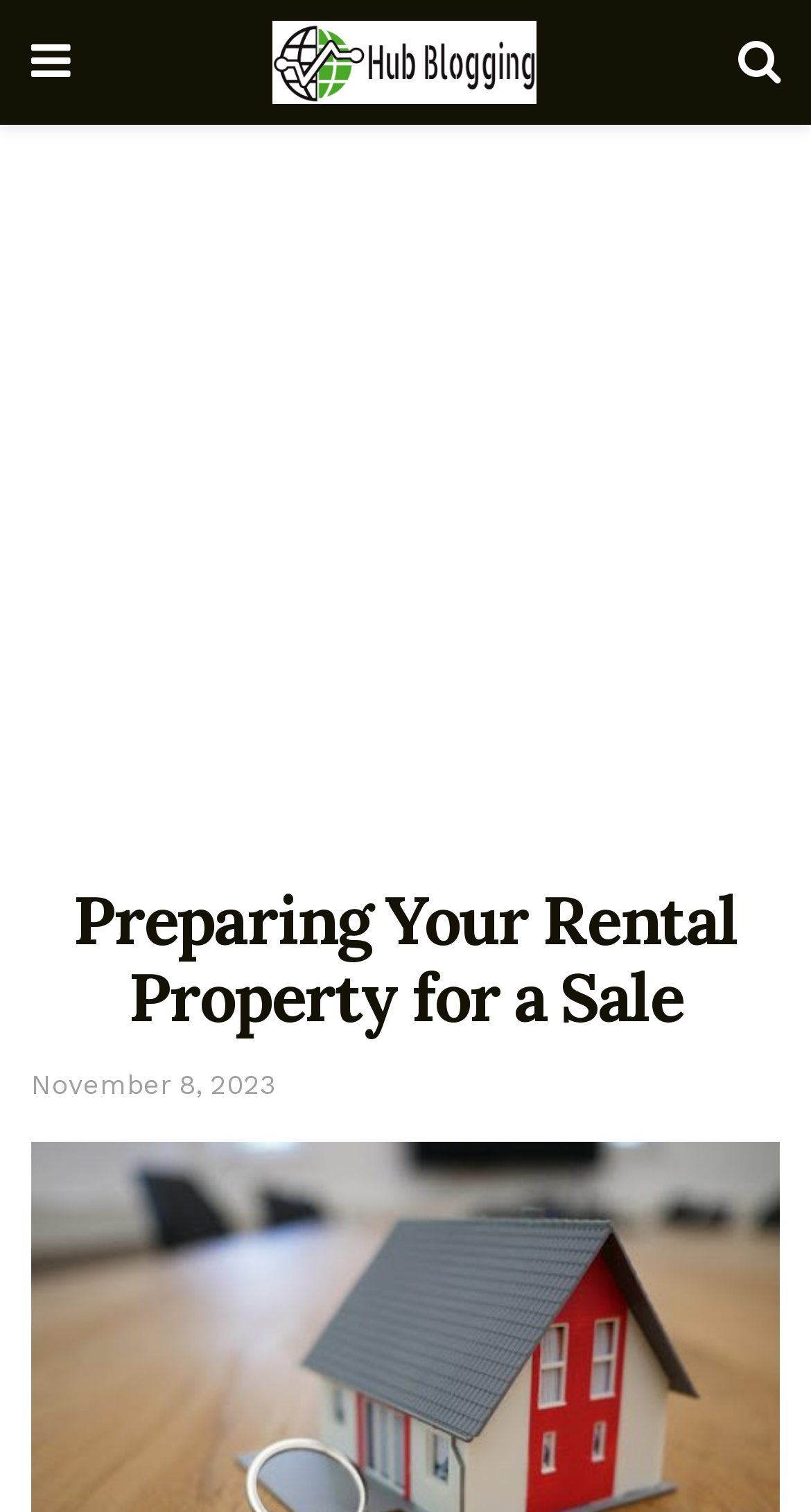Using the information in the image, give a comprehensive answer to the question: 
What is the date of the article?

I found the date of the article by looking at the link element with the text 'November 8, 2023' which is located at the bottom of the page.